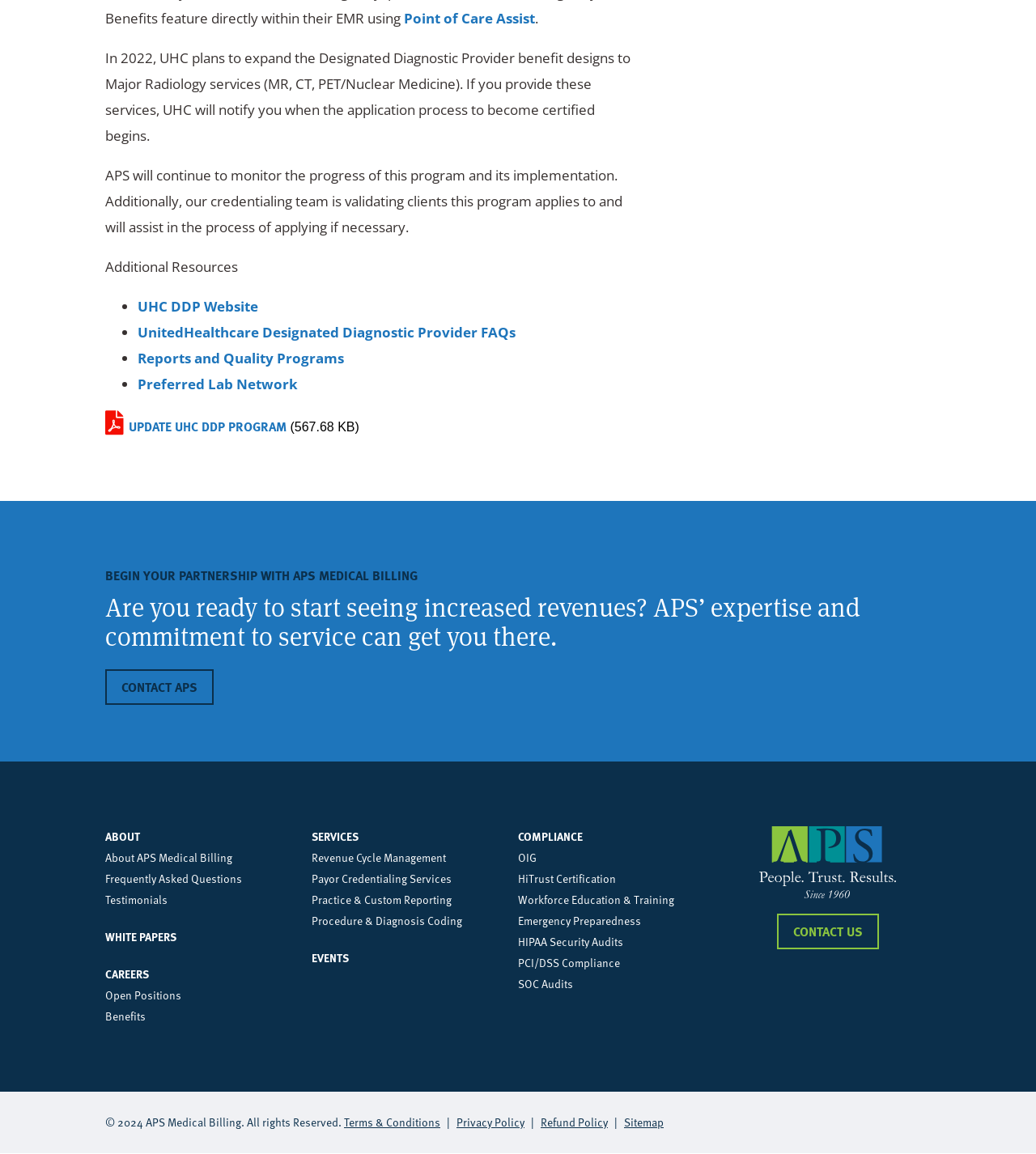Give a one-word or one-phrase response to the question: 
What is the benefit of partnering with APS Medical Billing?

Increased revenues